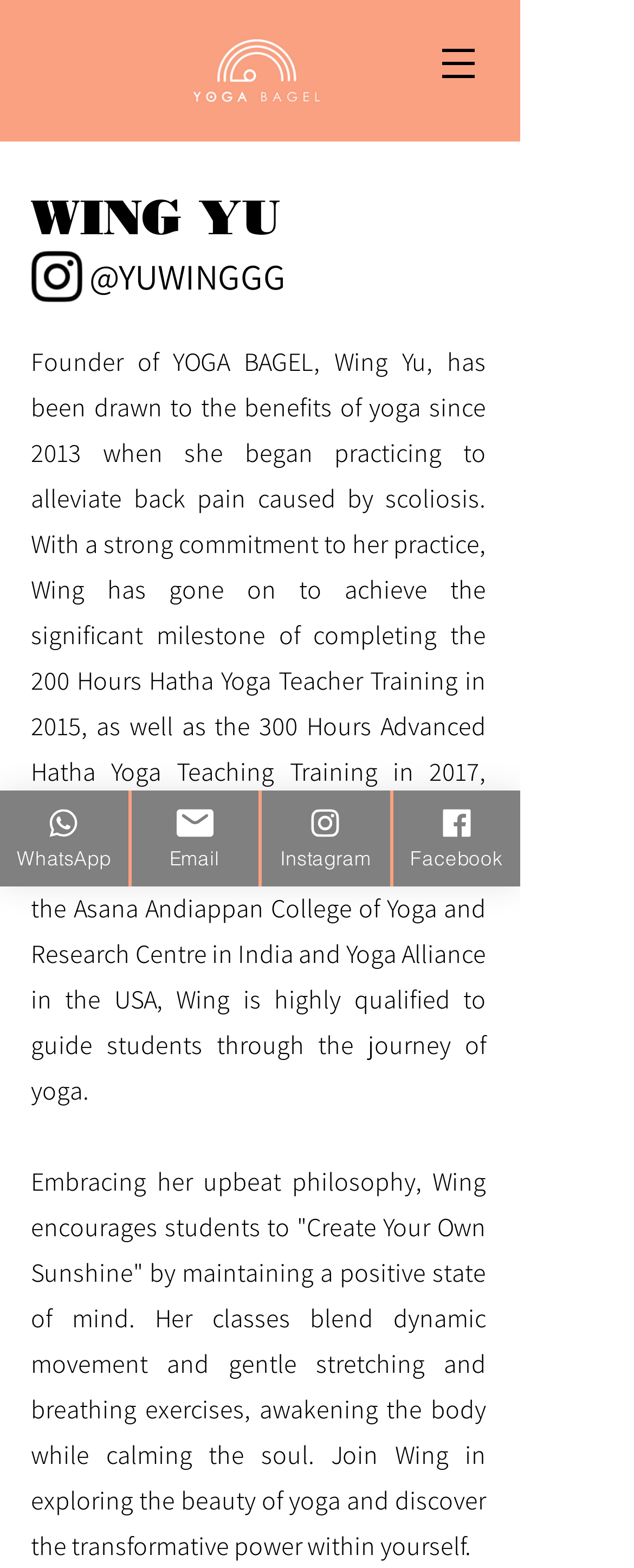What is the name of the yoga teacher training program completed by Wing Yu?
Answer the question with a detailed explanation, including all necessary information.

The answer can be found in the paragraph that describes Wing Yu's background and qualifications as a yoga teacher, which mentions the 200 Hours Hatha Yoga Teacher Training program completed in 2015.